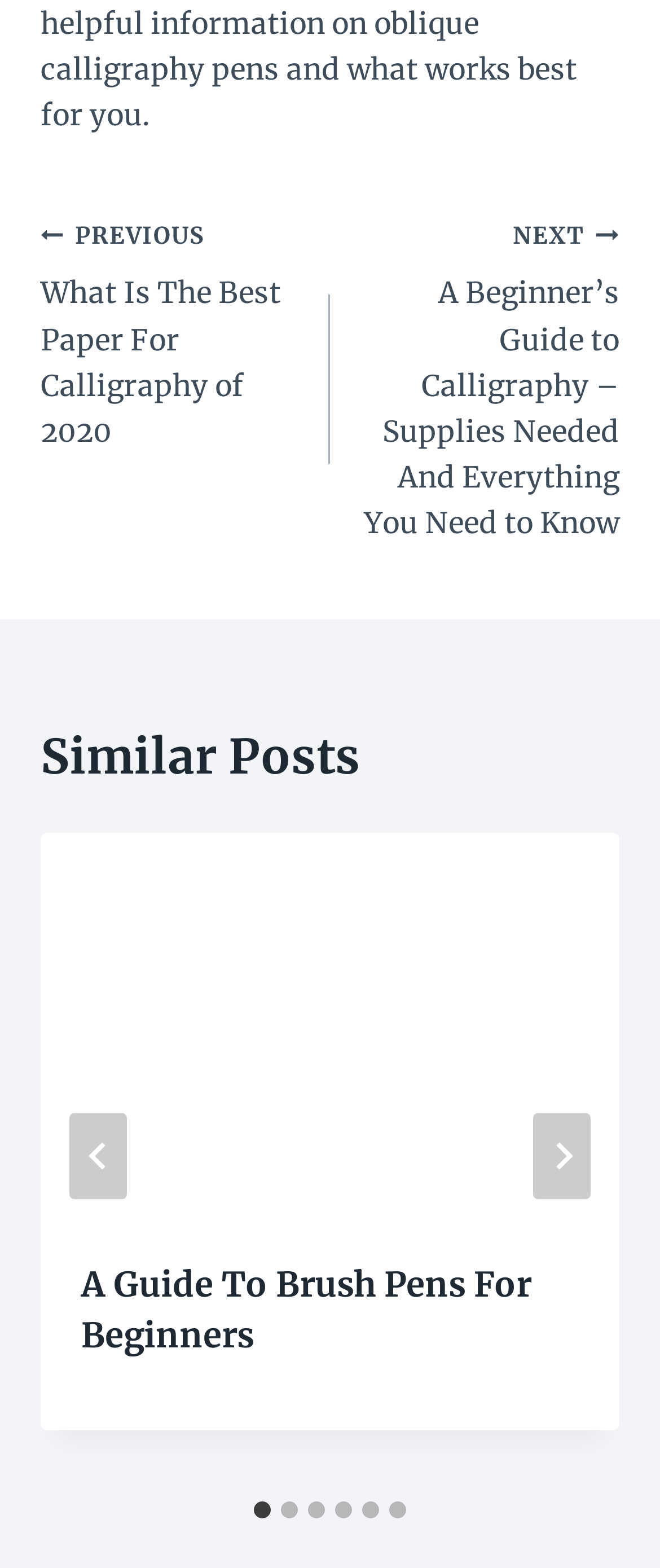Find the bounding box coordinates for the HTML element specified by: "aria-label="Go to slide 3"".

[0.467, 0.957, 0.492, 0.968]